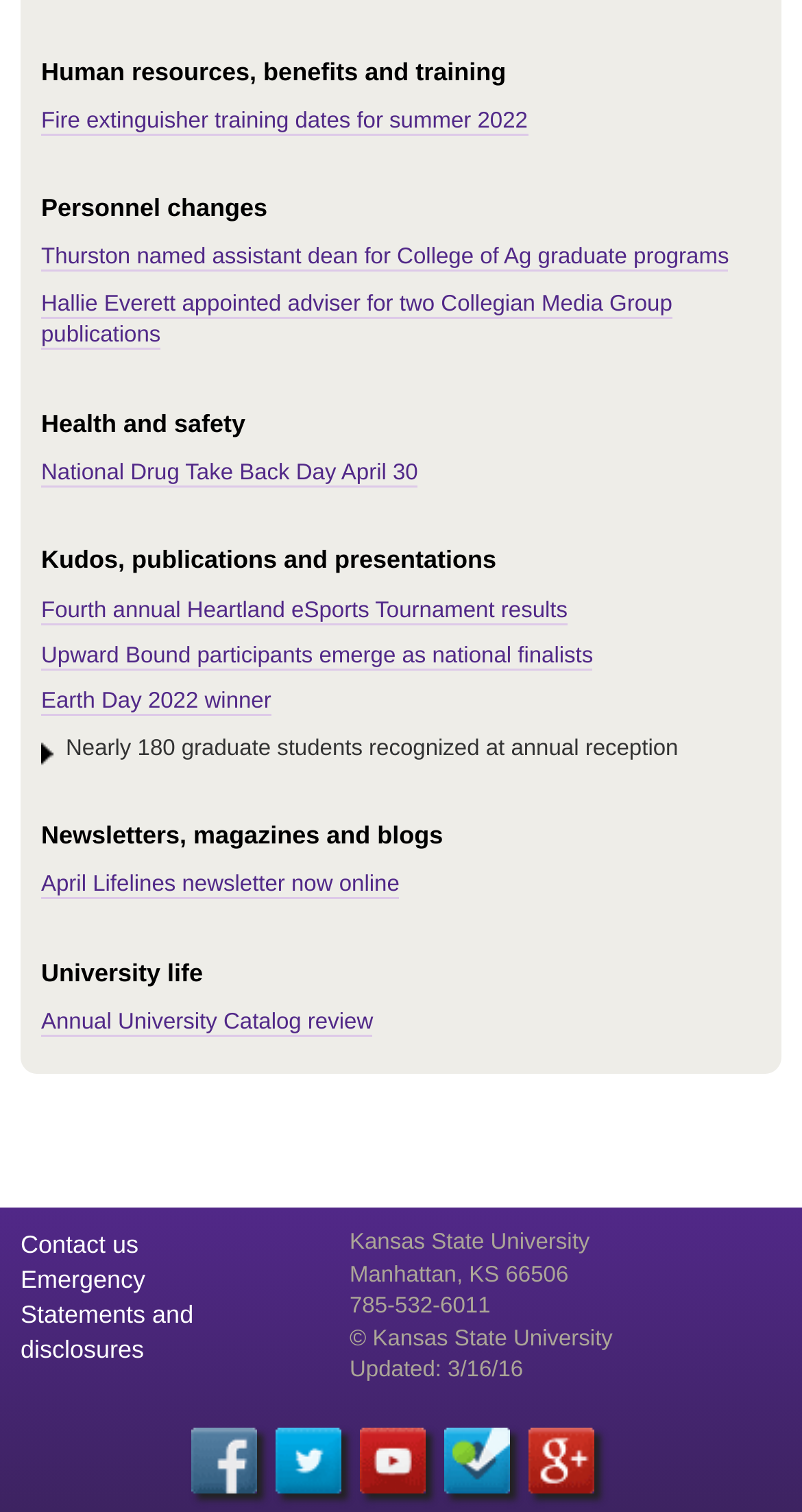What social media platforms are linked at the bottom of the webpage?
Respond to the question with a single word or phrase according to the image.

Facebook, Twitter, YouTube, Foursquare, Google Plus